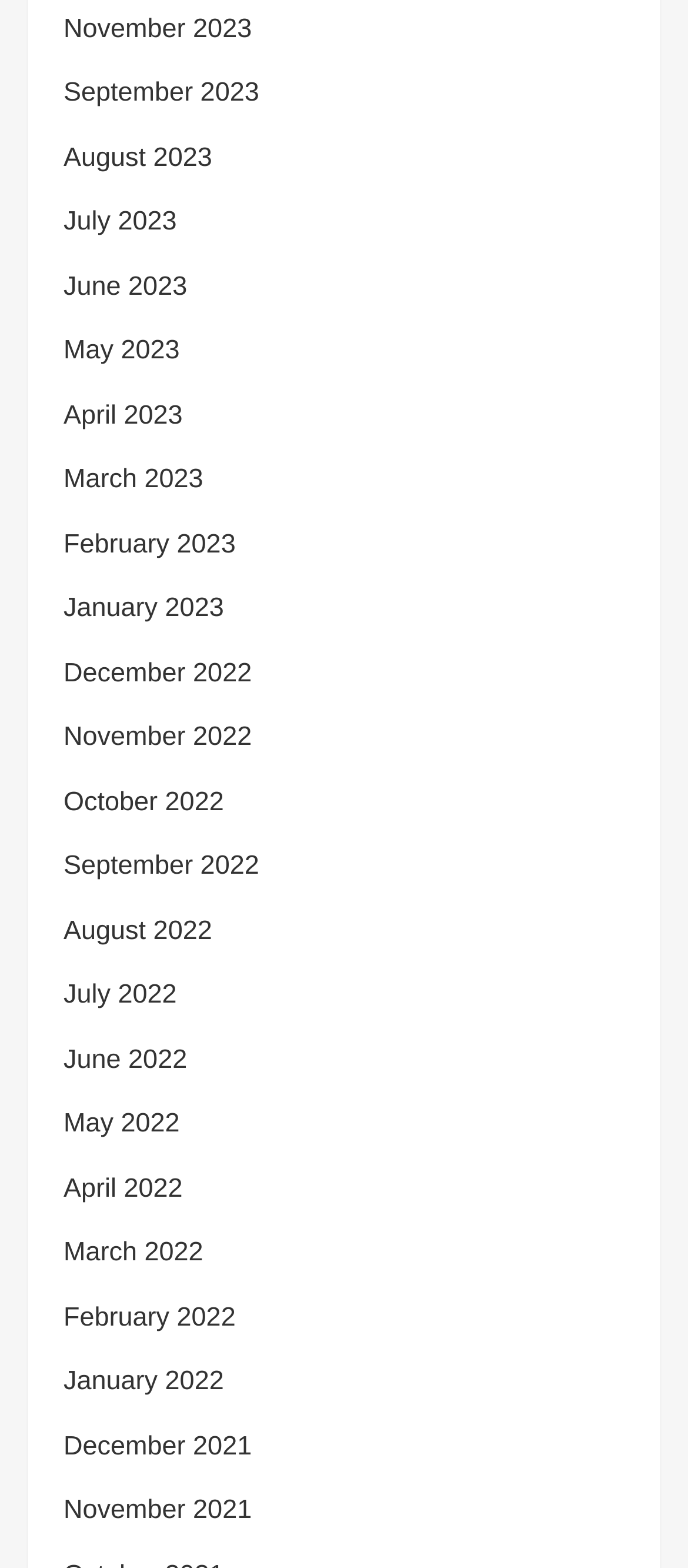Are the months listed in chronological order?
Look at the image and answer the question with a single word or phrase.

Yes